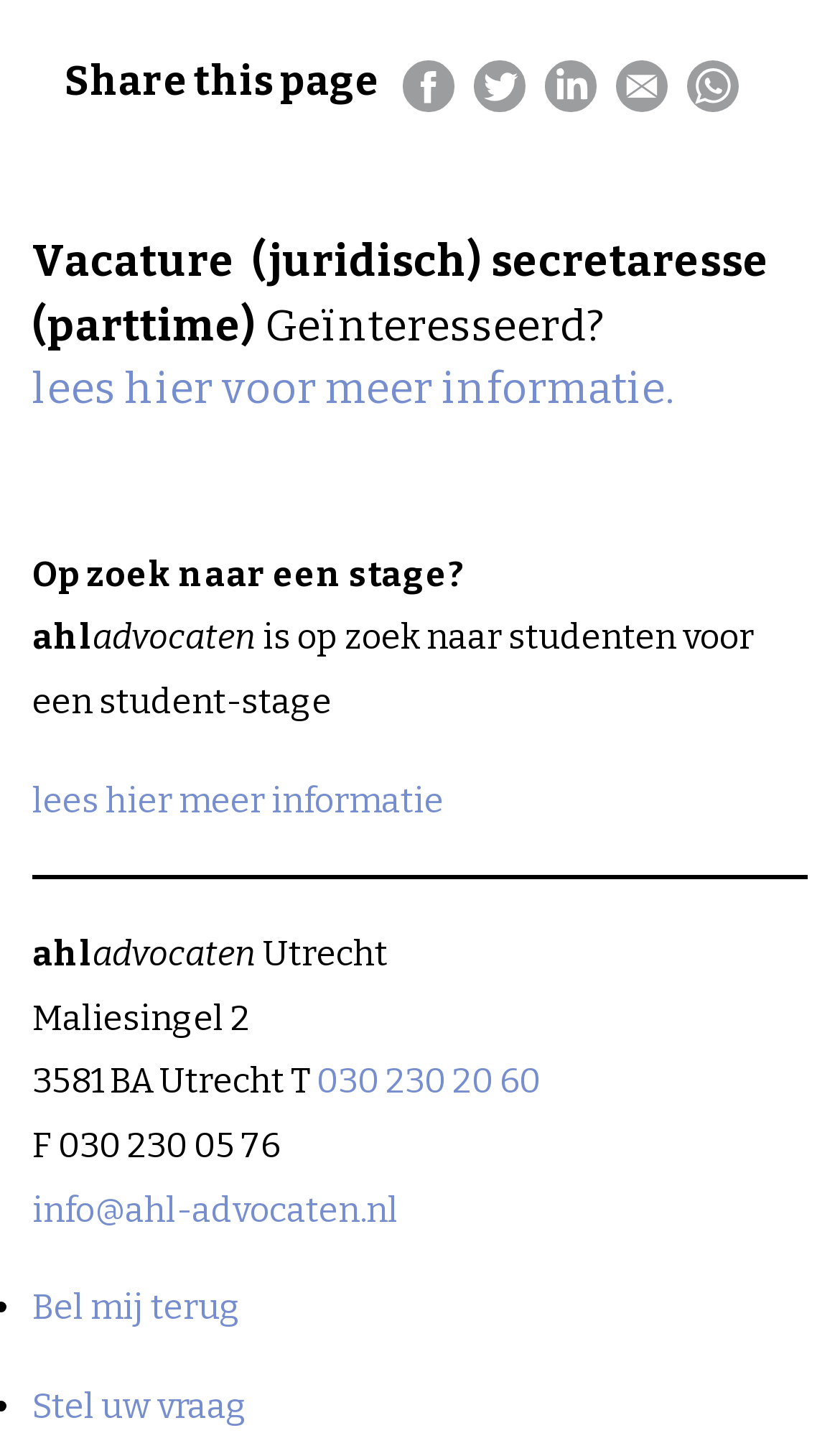Identify and provide the bounding box for the element described by: "030 230 20 60".

[0.377, 0.731, 0.644, 0.759]